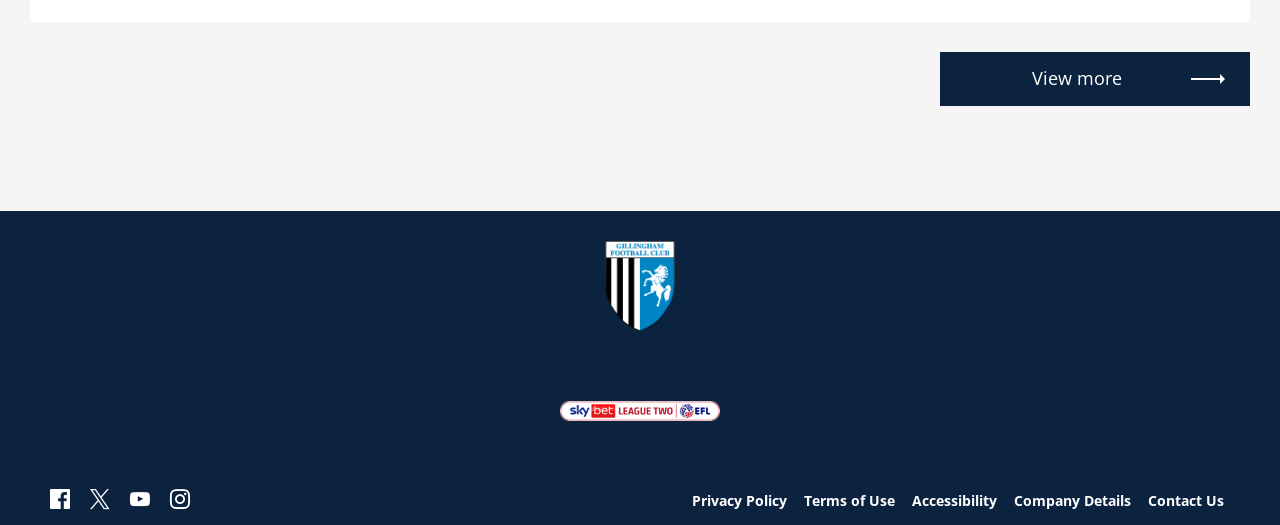Provide the bounding box coordinates of the HTML element this sentence describes: "X". The bounding box coordinates consist of four float numbers between 0 and 1, i.e., [left, top, right, bottom].

[0.07, 0.927, 0.086, 0.981]